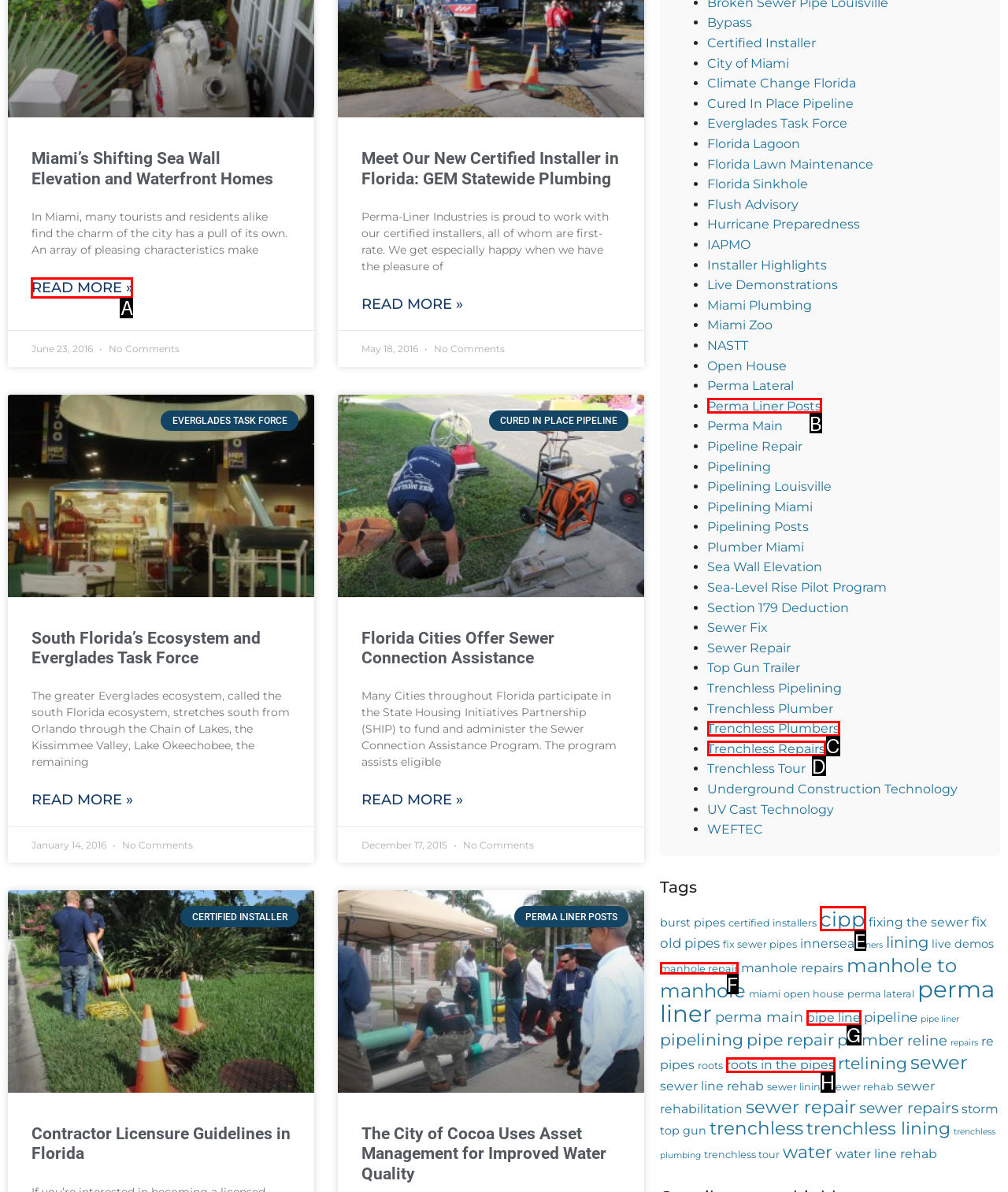Indicate the letter of the UI element that should be clicked to accomplish the task: Click on 'READ MORE »' to read the full article. Answer with the letter only.

A